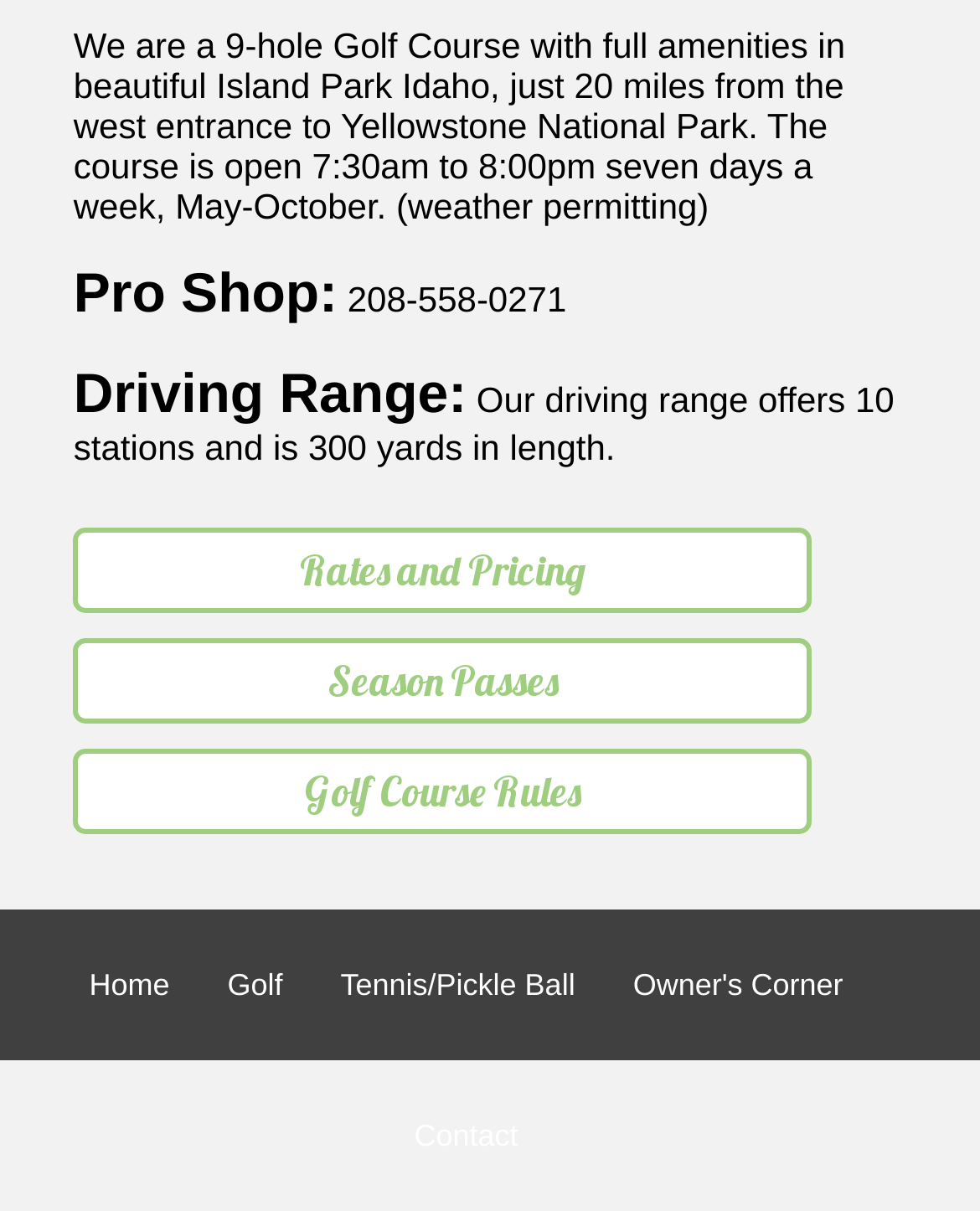Show the bounding box coordinates for the HTML element as described: "Bobbers".

None